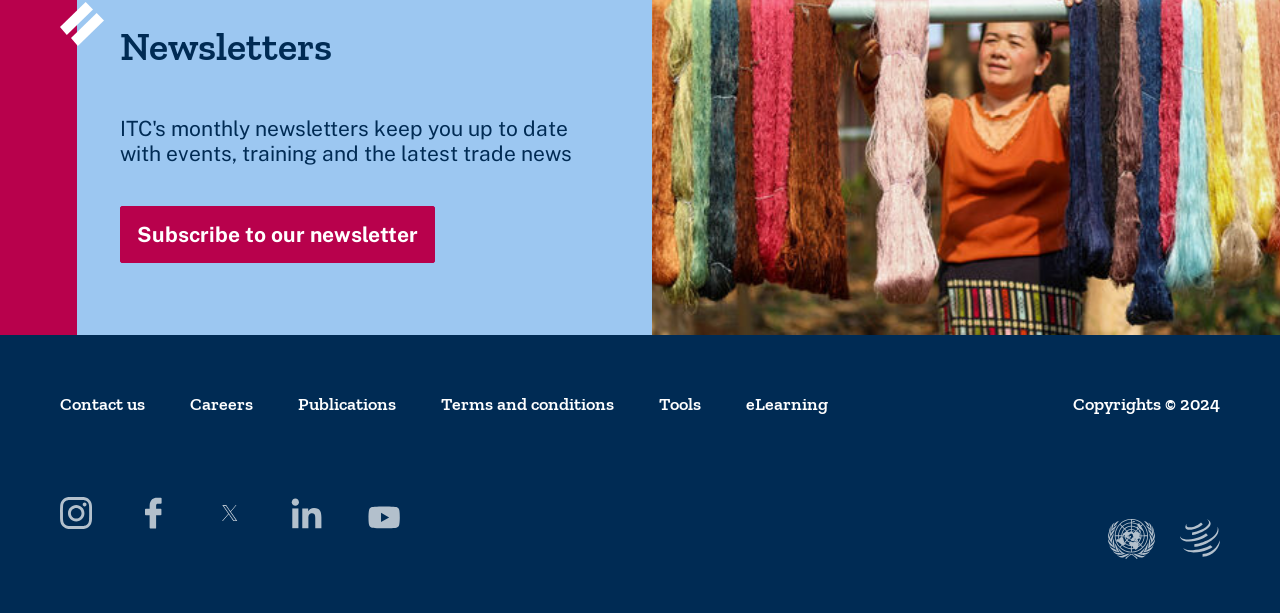Determine the bounding box coordinates of the region I should click to achieve the following instruction: "Visit our Facebook page". Ensure the bounding box coordinates are four float numbers between 0 and 1, i.e., [left, top, right, bottom].

[0.107, 0.811, 0.132, 0.864]